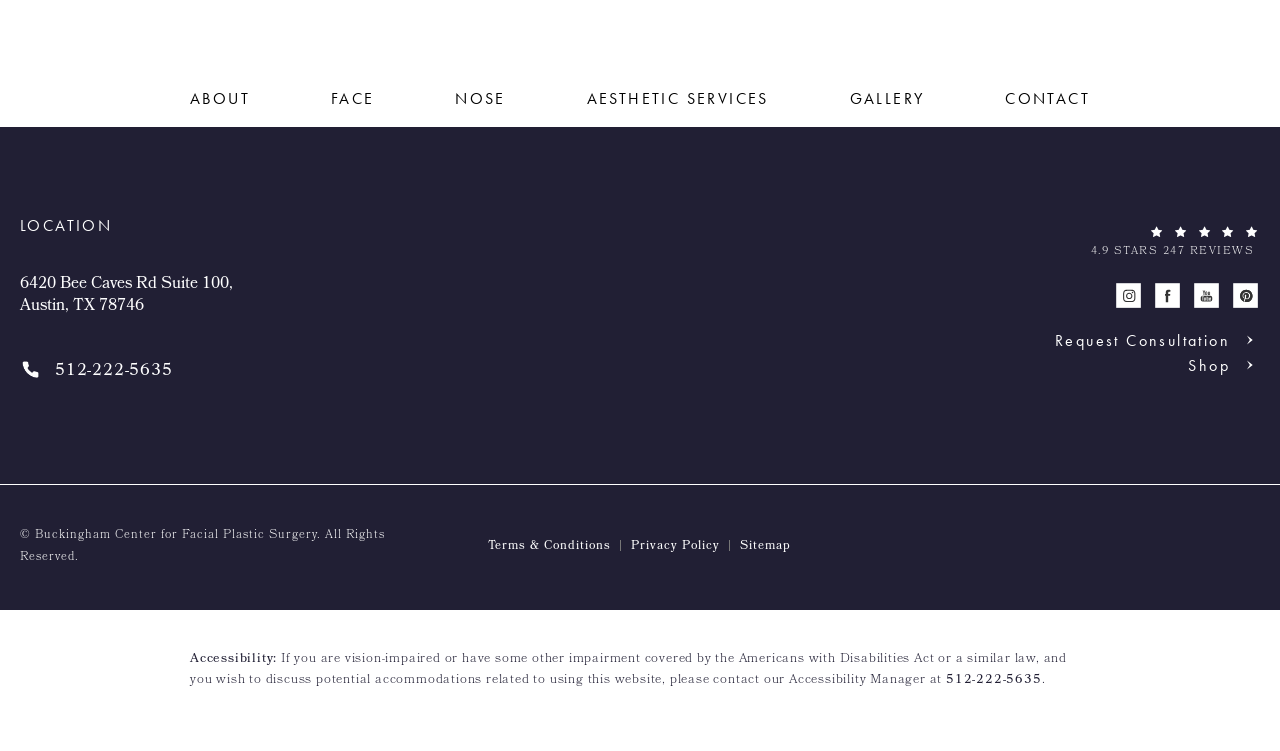Identify the bounding box coordinates of the element that should be clicked to fulfill this task: "View Buckingham Center for Facial Plastic Surgery reviews". The coordinates should be provided as four float numbers between 0 and 1, i.e., [left, top, right, bottom].

[0.789, 0.3, 0.984, 0.347]